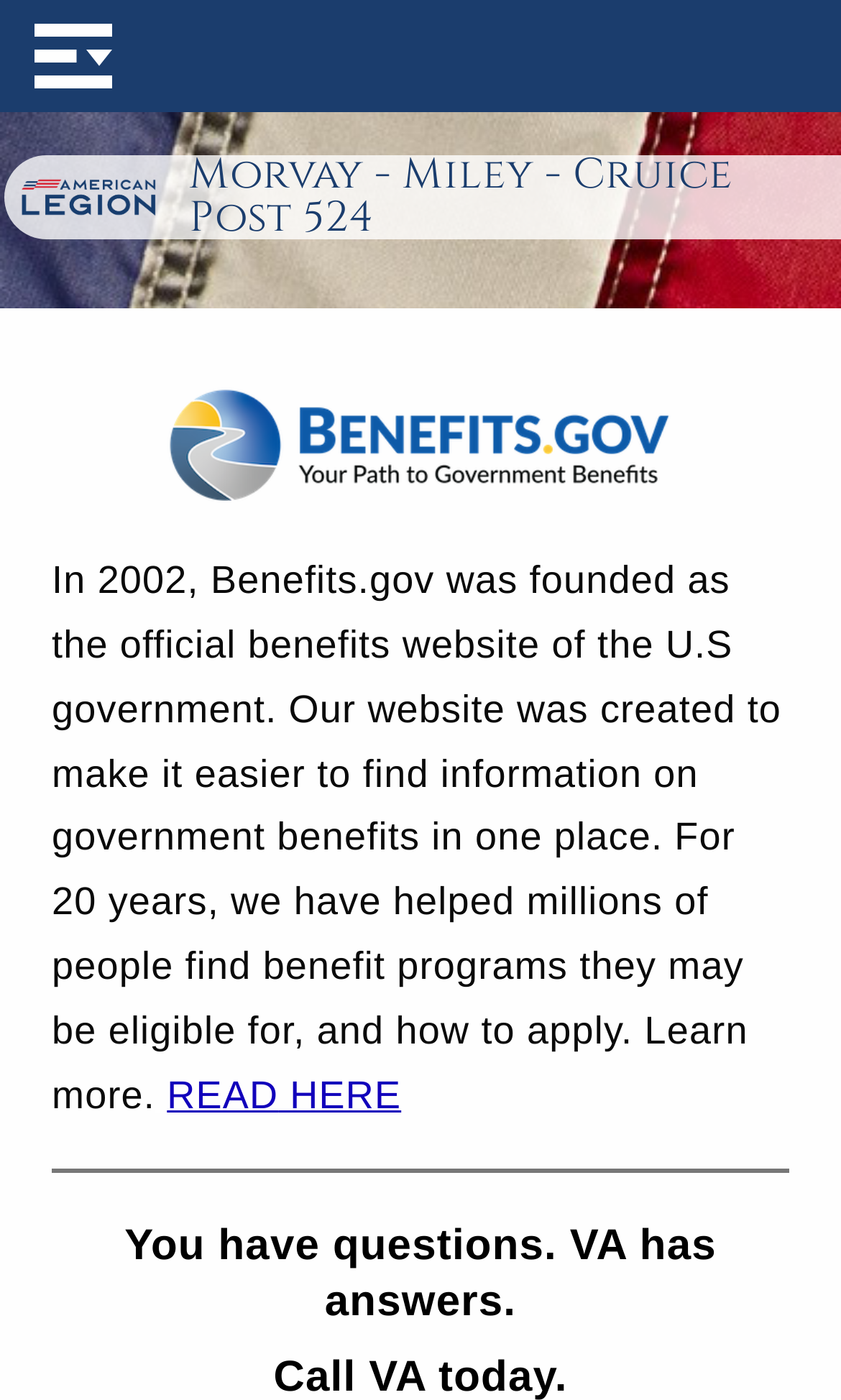Construct a comprehensive caption that outlines the webpage's structure and content.

The webpage is about the American Legion Post: Morvay - Miley - Cruice Post 524. At the top left corner, there is a small image, and next to it, a menu group is located. On the top center, a logo image is displayed. 

The main title "Morvay - Miley - Cruice Post 524" is positioned at the top center of the page, and below it, there is a paragraph of text that describes the history of Benefits.gov, a government website that helps people find benefit programs they may be eligible for. 

Underneath the paragraph, there are three links aligned horizontally, with no text in the first link, and the texts "READ" and "HERE" in the second and third links, respectively. 

A horizontal separator line is placed below the links, and underneath the separator, a heading "You have questions. VA has answers." is displayed.